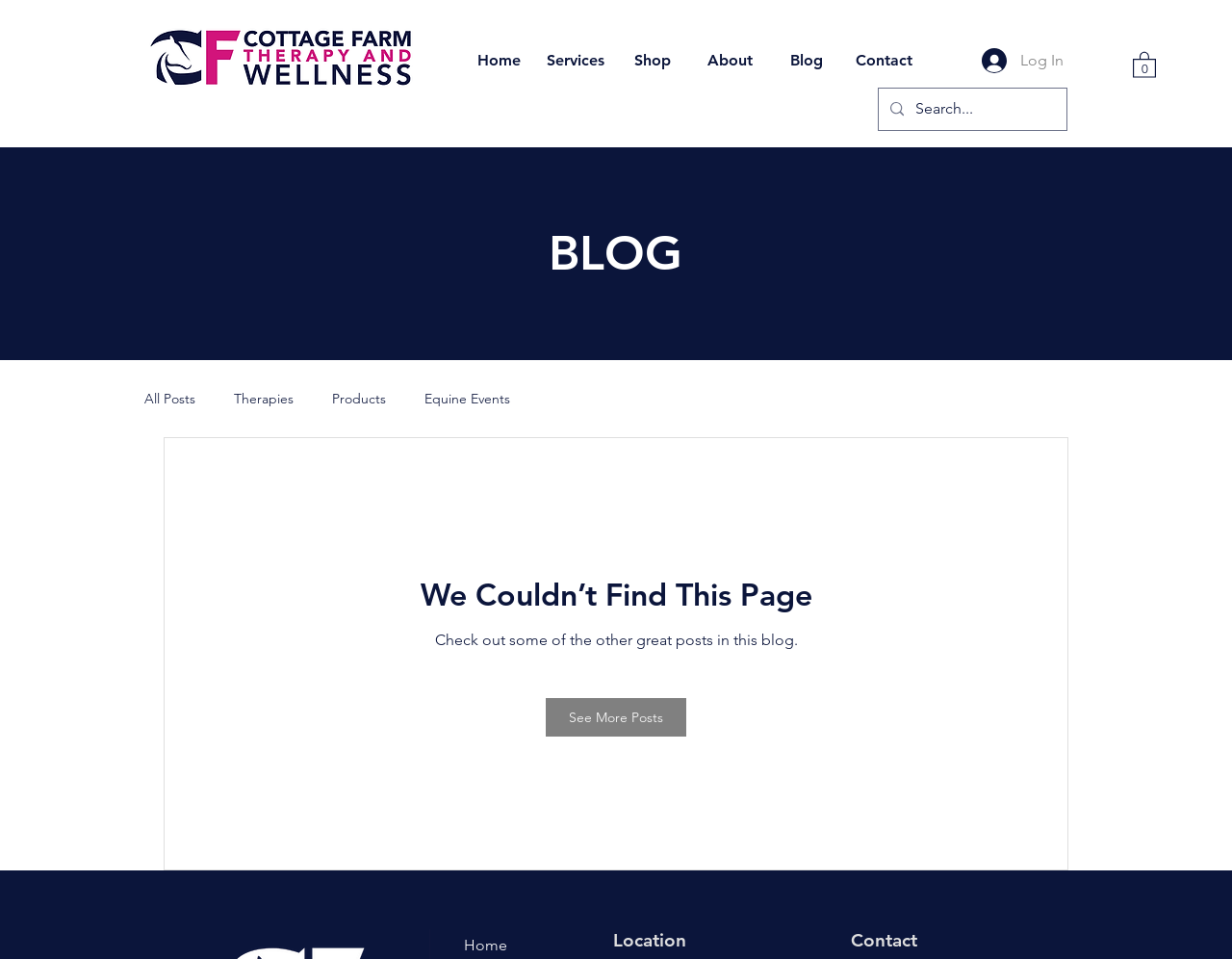Offer an in-depth caption of the entire webpage.

This webpage is a blog page from Cottage Farm Therapy & Wellness. At the top right corner, there is a cart button with 0 items. Next to it is the website's logo. Below the logo, there is a navigation menu with links to Home, Services, Shop, About, Blog, and Contact. 

On the right side of the navigation menu, there is a Log In button. Below the navigation menu, there is a search bar with a magnifying glass icon. 

The main content of the page is divided into two sections. The top section has a heading "BLOG" and a navigation menu with links to All Posts, Therapies, Products, and Equine Events. 

Below the navigation menu, there is a message "We Couldn’t Find This Page" and a text "Check out some of the other great posts in this blog." There is also a "See More Posts" link. 

At the bottom of the page, there are two headings, "Location" and "Contact", which are likely to be the website's contact information.